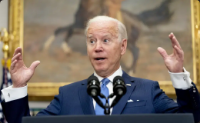Break down the image into a detailed narrative.

In this image, President Joe Biden is seen gesticulating animatedly as he delivers a speech, his expressions emphasizing the significance of his message. He is dressed in a formal blue suit, with a black tie, capturing a moment of engagement with the audience. The backdrop features a large painting, adding a historical context to the setting, which appears to be a formal or governmental venue. This capture likely relates to Biden's discussions surrounding economic policies, notably his tax plan, as hinted by the relevant textual content discussing the implications of taxation. The scene encapsulates a critical moment in his presidency, illustrating his communication style and approach to leadership.